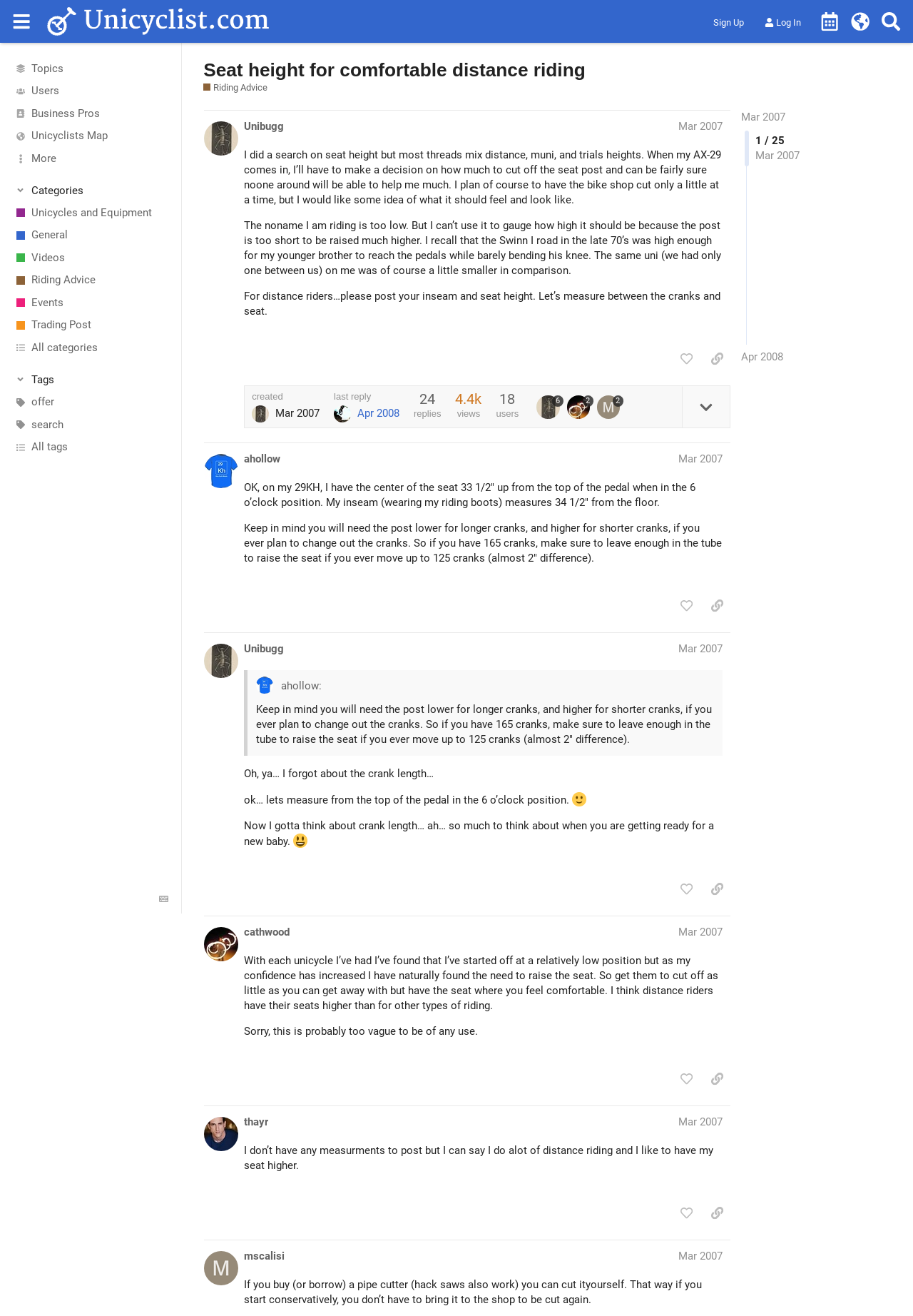Determine the bounding box coordinates of the clickable region to follow the instruction: "View the 'Unicyclist.com' link".

[0.051, 0.005, 0.295, 0.027]